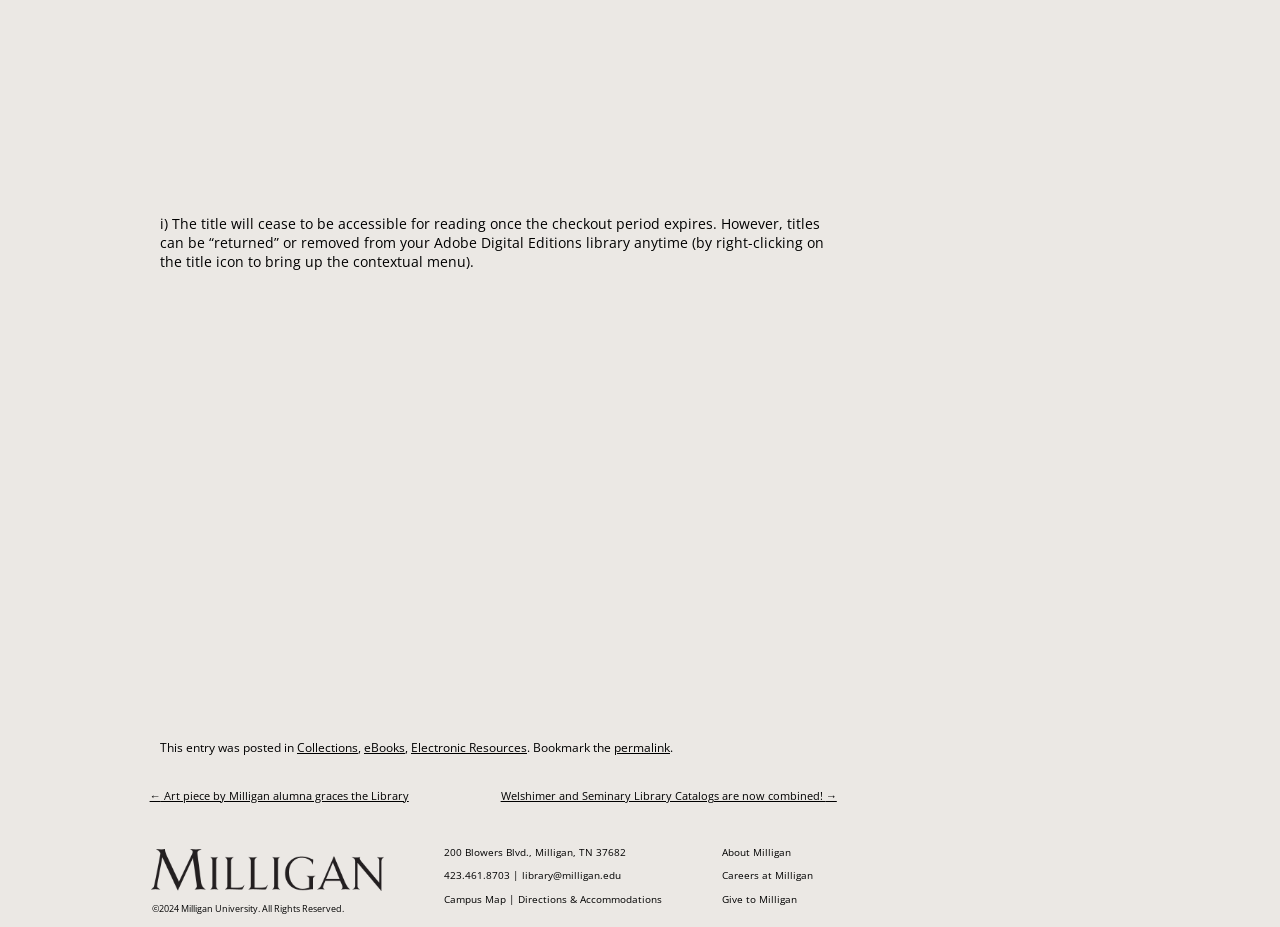Please identify the bounding box coordinates of the element I need to click to follow this instruction: "View the previous article".

None